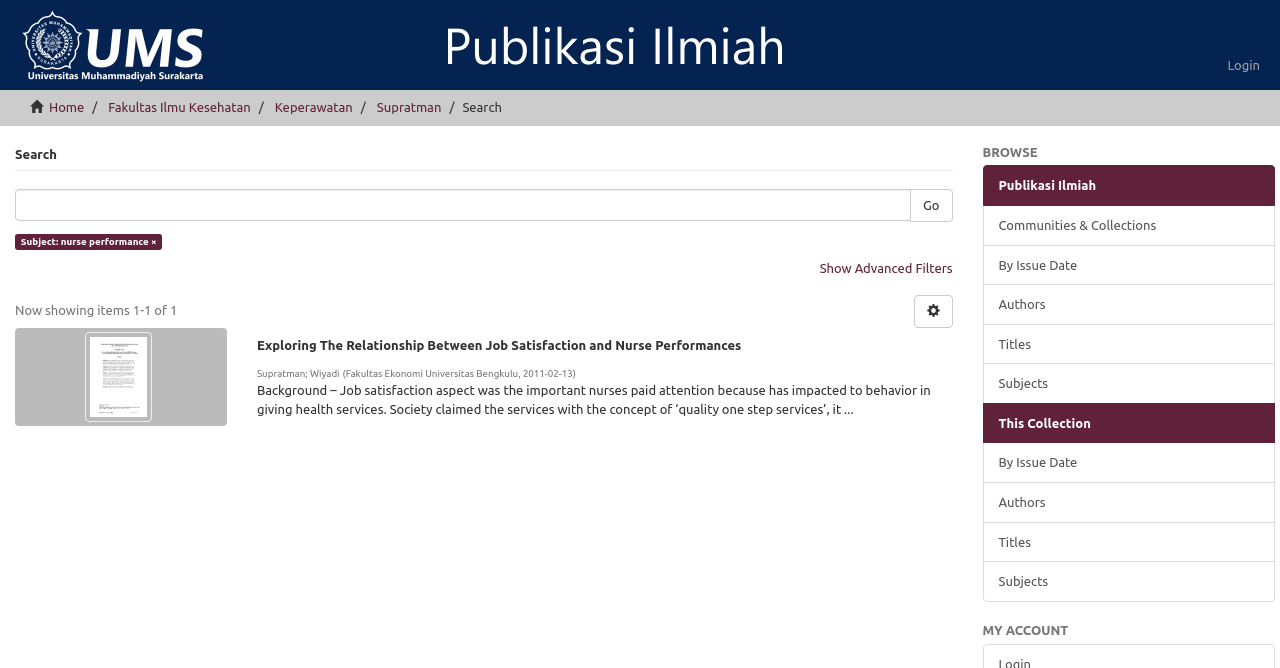Please find the bounding box coordinates of the element that you should click to achieve the following instruction: "browse by issue date". The coordinates should be presented as four float numbers between 0 and 1: [left, top, right, bottom].

[0.768, 0.366, 0.996, 0.427]